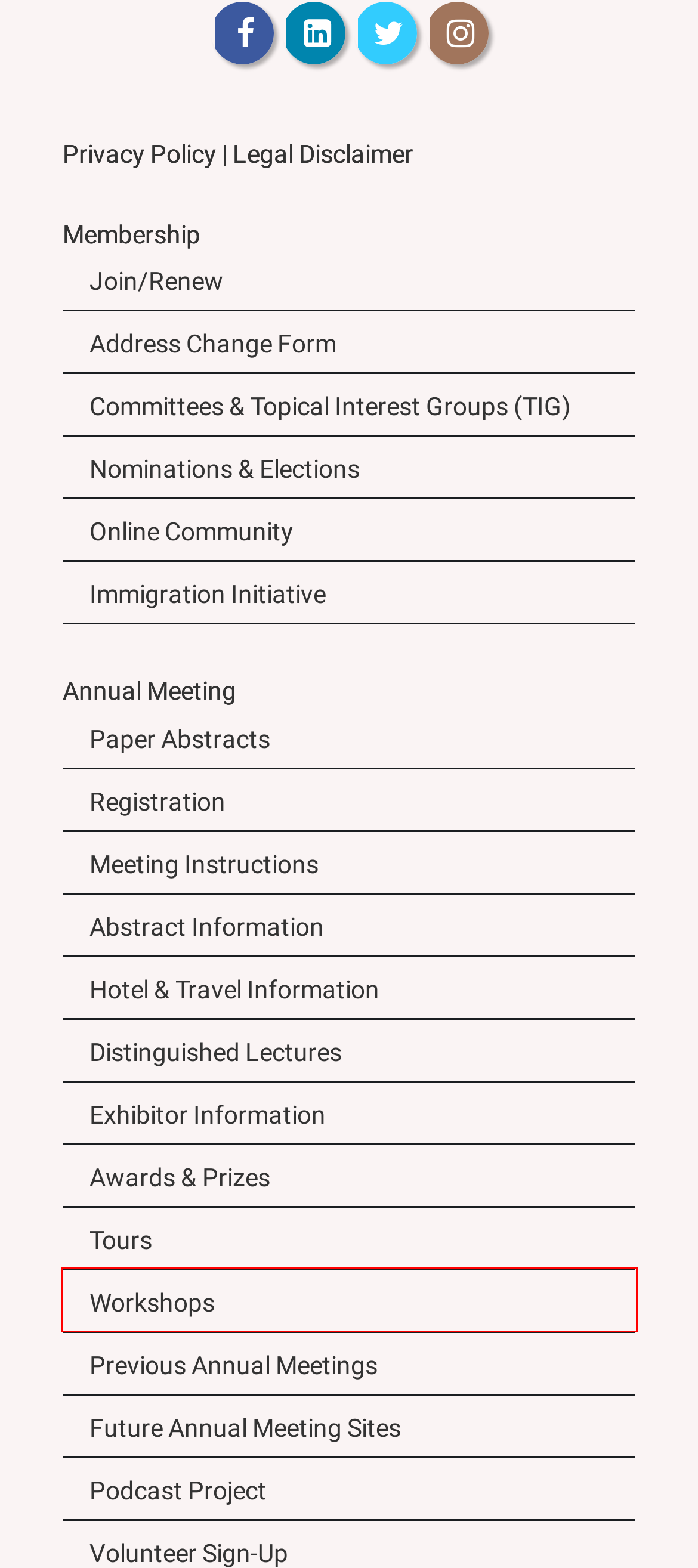You are given a screenshot of a webpage with a red bounding box around an element. Choose the most fitting webpage description for the page that appears after clicking the element within the red bounding box. Here are the candidates:
A. Hotel & Travel Information :: Society for Applied Anthropology
B. Workshops :: Society for Applied Anthropology
C. Committees & Topical Interest Groups (TIG) :: Society for Applied Anthropology
D. Address Change Form :: Society for Applied Anthropology
E. Nominations & Elections :: Society for Applied Anthropology
F. Podcast Project :: Society for Applied Anthropology
G. Join/Renew :: Society for Applied Anthropology
H. Previous Annual Meetings :: Society for Applied Anthropology

B